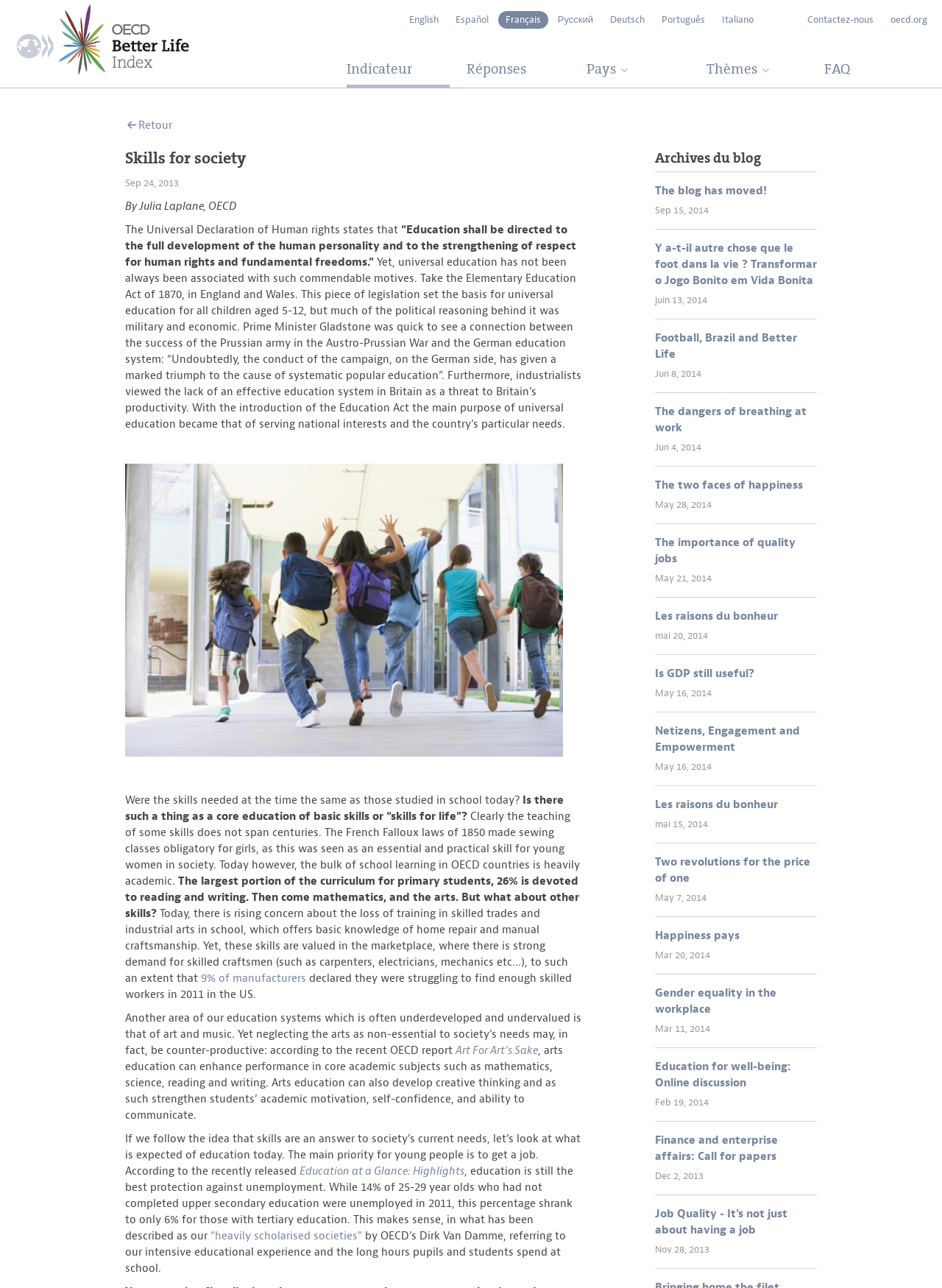Construct a thorough caption encompassing all aspects of the webpage.

The webpage is titled "Votre Indicateur Du Vivre Mieux" and has a navigation menu at the top with several links, including "Indicateur", "Réponses", "Pays", "Thèmes", "FAQ", and language options. Below the navigation menu, there is a heading "Skills for society" followed by a series of articles or blog posts.

The first article has a title and a brief introduction, followed by a block of text that discusses the history of education and its relationship to national interests. The article also includes an image with a caption "© Shutterstock". The text is divided into several paragraphs, with headings and subheadings that break up the content.

The article continues to discuss the importance of skills in education, including reading, writing, mathematics, and the arts. It also mentions the value of skilled trades and industrial arts in the marketplace. The text includes links to other articles or reports, such as "Art For Art’s Sake" and "Education at a Glance: Highlights".

The webpage also has a section titled "Archives du blog" which lists several blog posts with headings, dates, and links. The blog posts have titles such as "Y a-t-il autre chose que le foot dans la vie? Transformar o Jogo Bonito em Vida Bonita", "Football, Brazil and Better Life", and "The dangers of breathing at work". Each blog post has a date and a link to the full article.

Overall, the webpage appears to be a blog or online publication that focuses on education, skills, and well-being, with a mix of articles, images, and links to other resources.